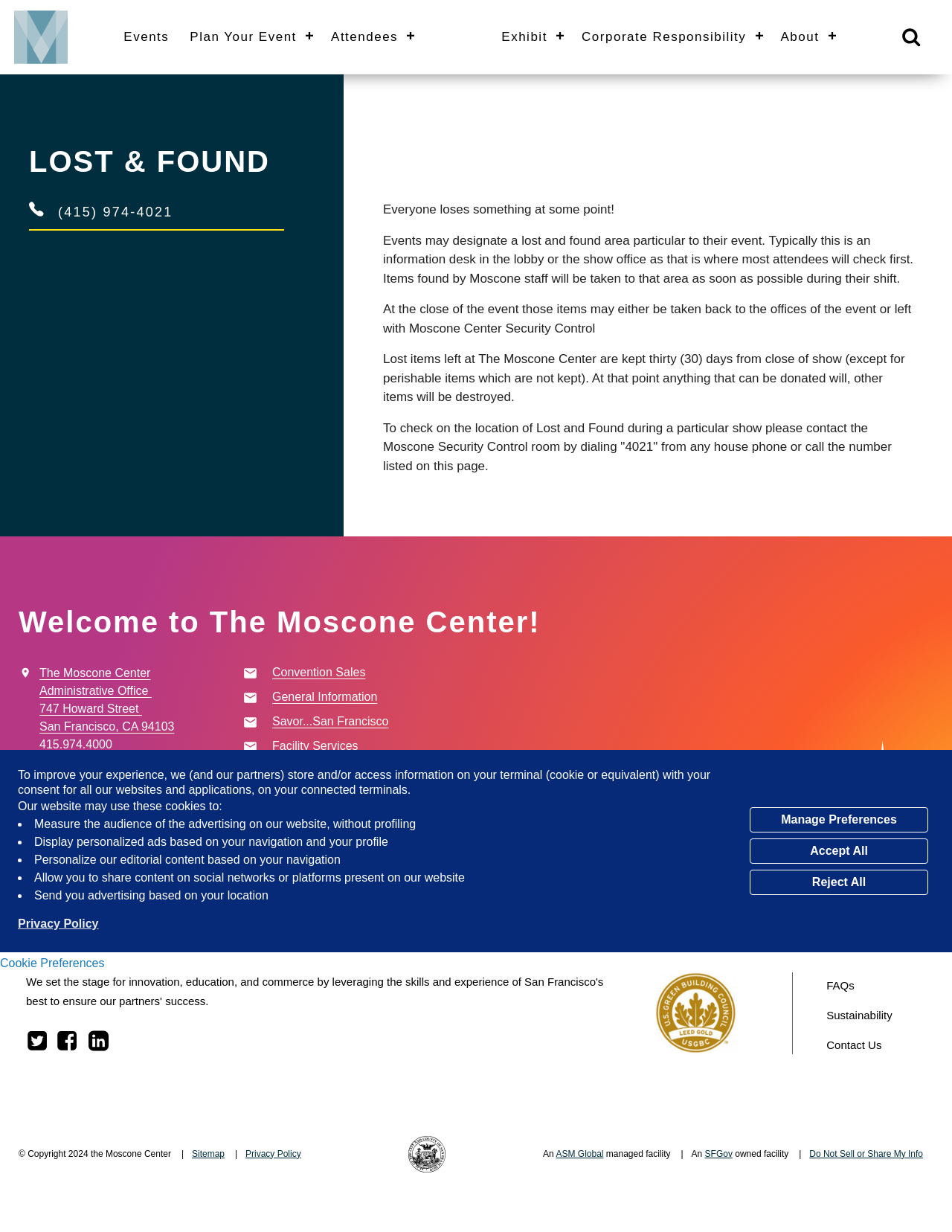Please find the bounding box coordinates of the element that needs to be clicked to perform the following instruction: "Enter text in the search box". The bounding box coordinates should be four float numbers between 0 and 1, represented as [left, top, right, bottom].

None